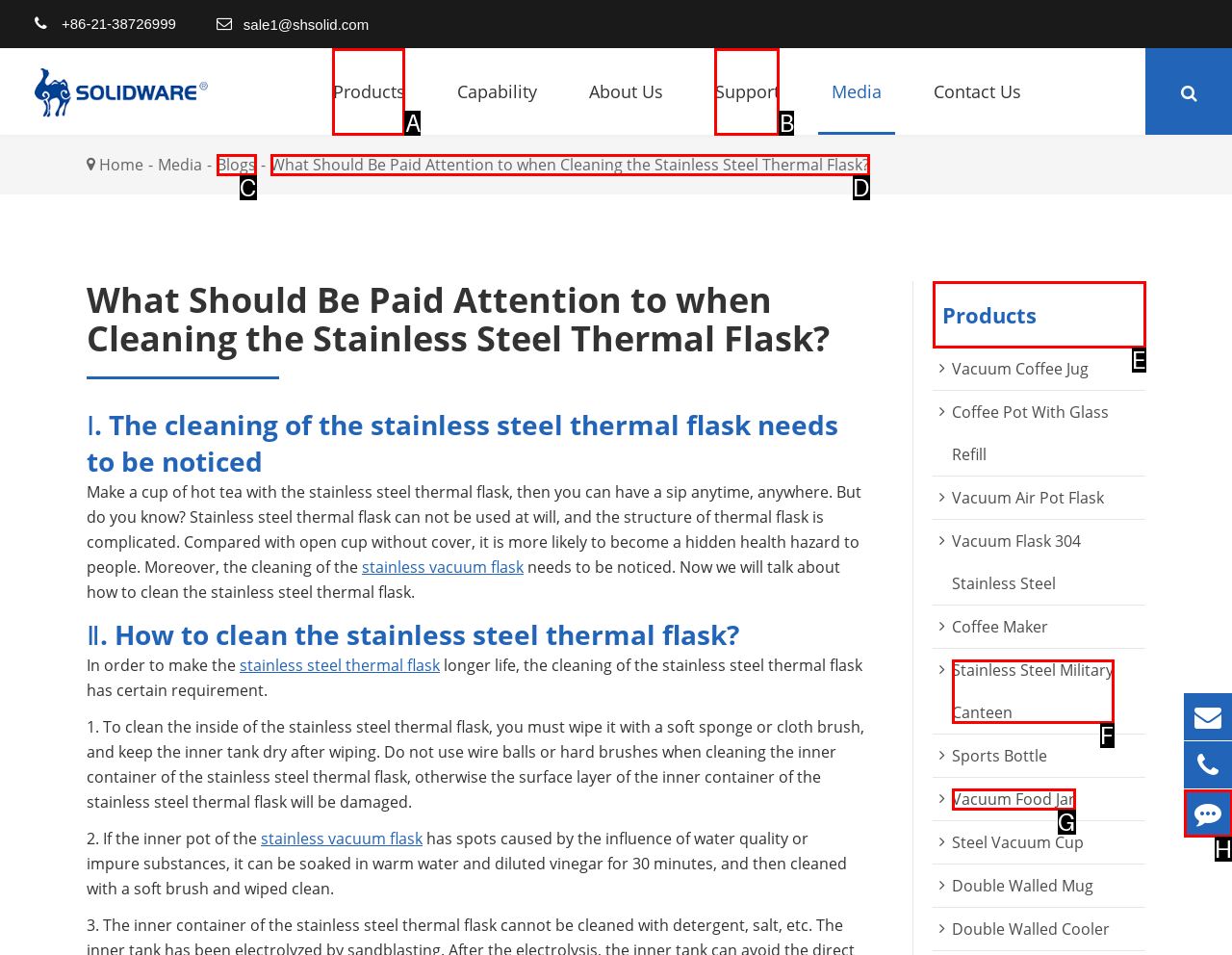Find the option that aligns with: Roger Deakins
Provide the letter of the corresponding option.

None